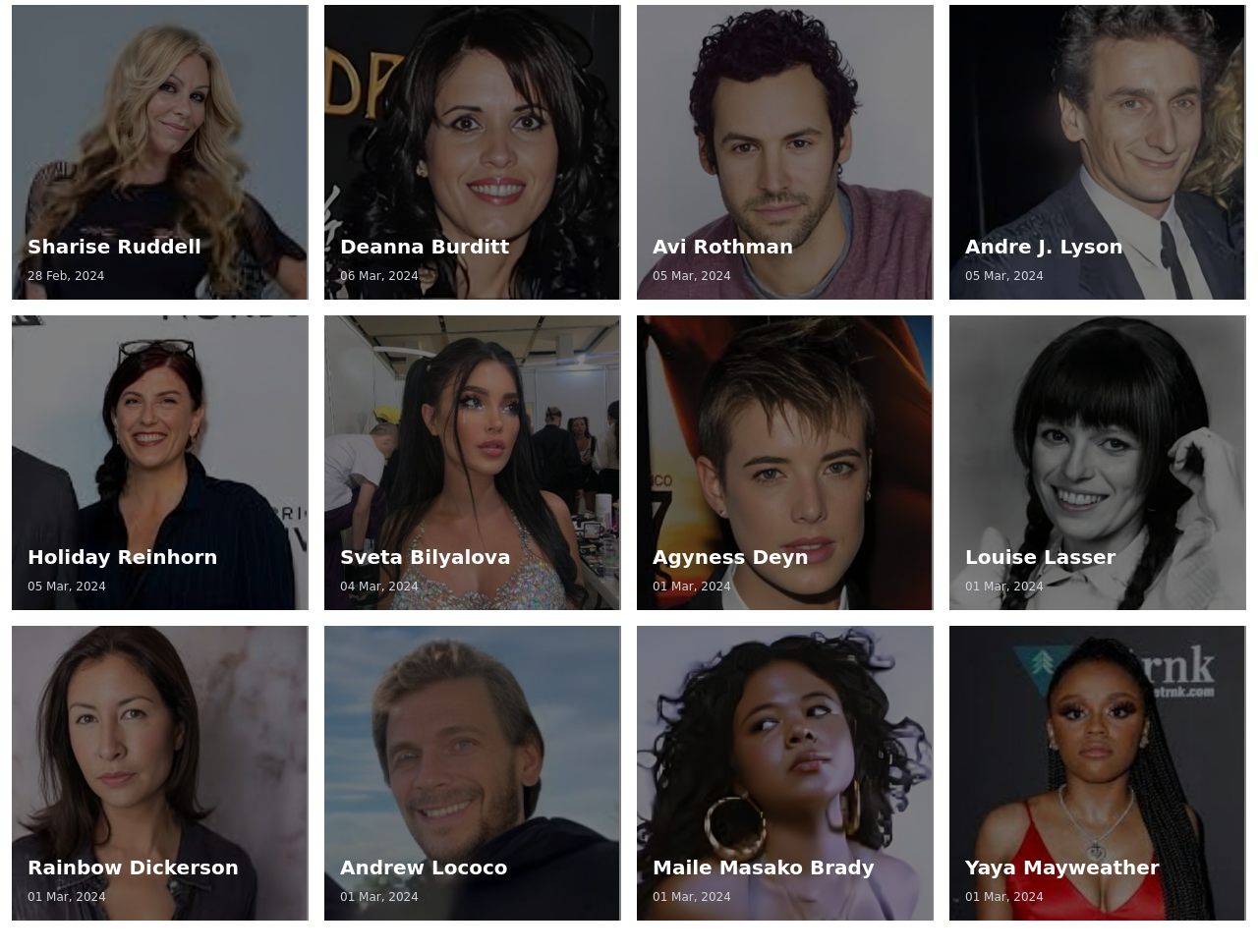Who is the author of the top-left link?
Could you give a comprehensive explanation in response to this question?

I examined the OCR text of the top-left link element and found that the author's name is Sharise Ruddell.